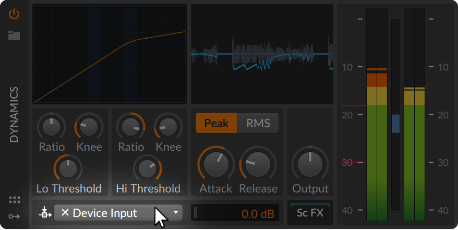What is the purpose of the peak and RMS meter?
Provide a well-explained and detailed answer to the question.

The peak and RMS meter is a visual representation of the input signal, located on the left side of the interface. It provides critical feedback about the audio levels, allowing users to monitor the input signal and adjust the dynamics processing settings accordingly.